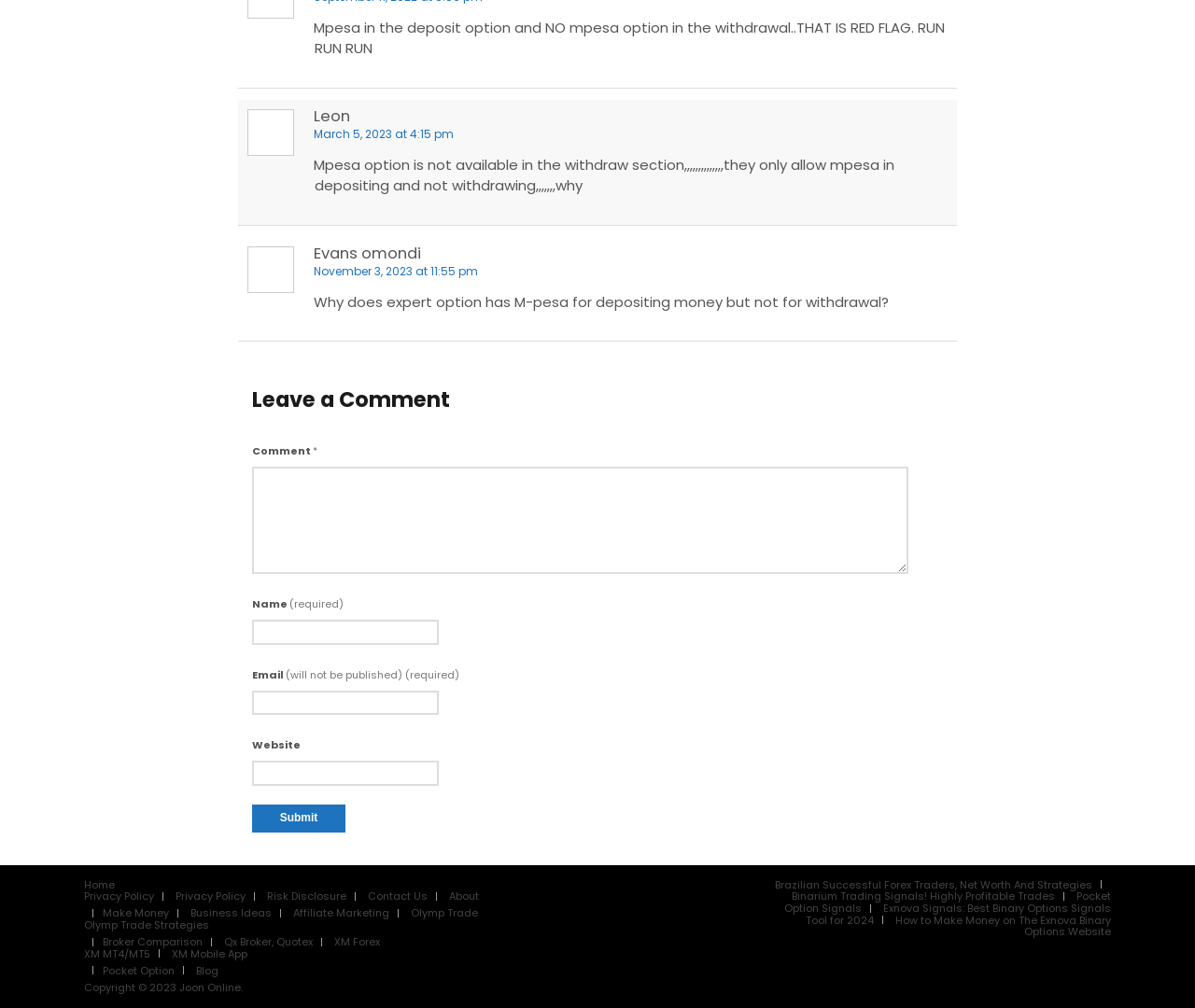Can you find the bounding box coordinates for the element to click on to achieve the instruction: "Read the 'Privacy Policy'"?

[0.07, 0.882, 0.129, 0.897]